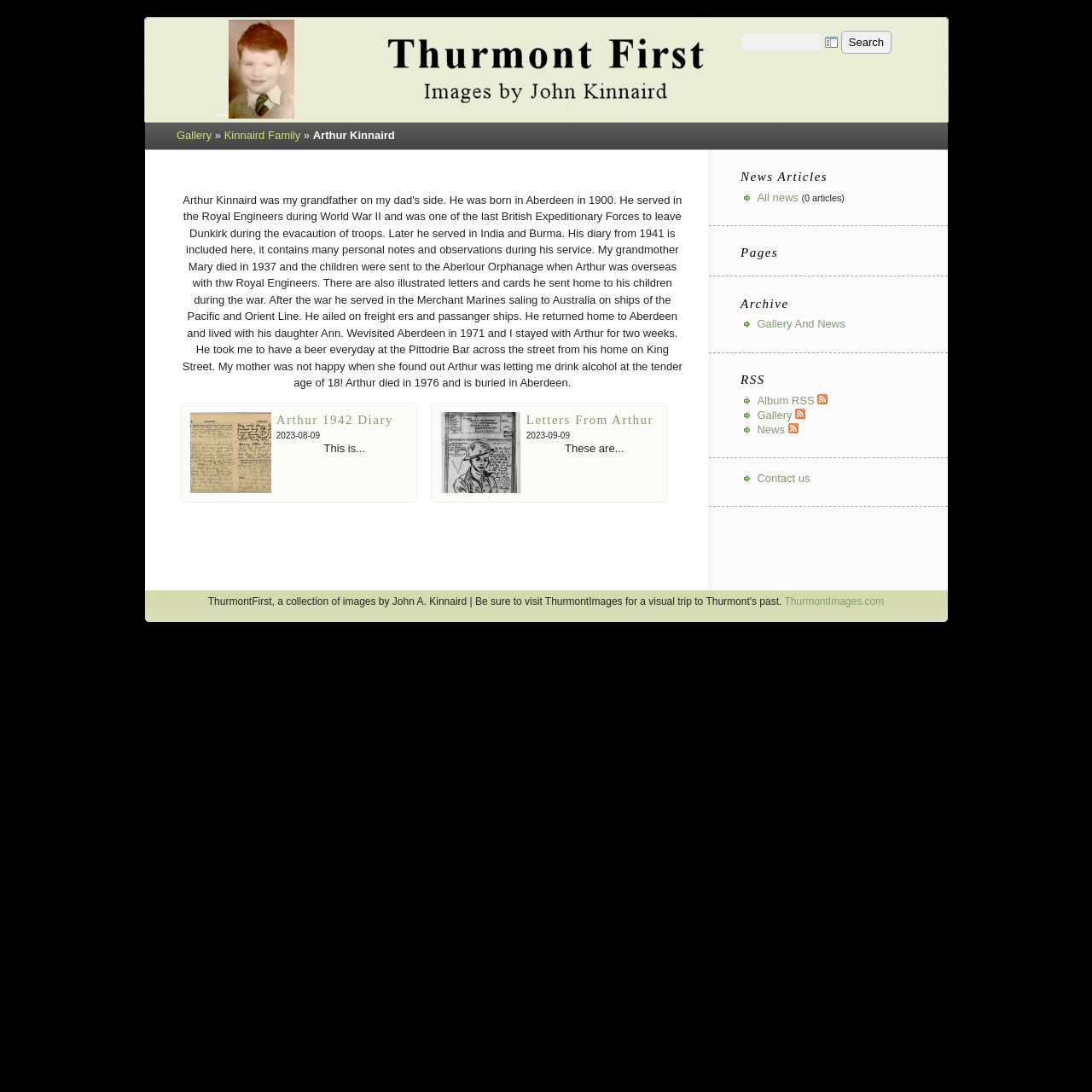Given the description Arthur 1942 Diary, predict the bounding box coordinates of the UI element. Ensure the coordinates are in the format (top-left x, top-left y, bottom-right x, bottom-right y) and all values are between 0 and 1.

[0.253, 0.378, 0.36, 0.391]